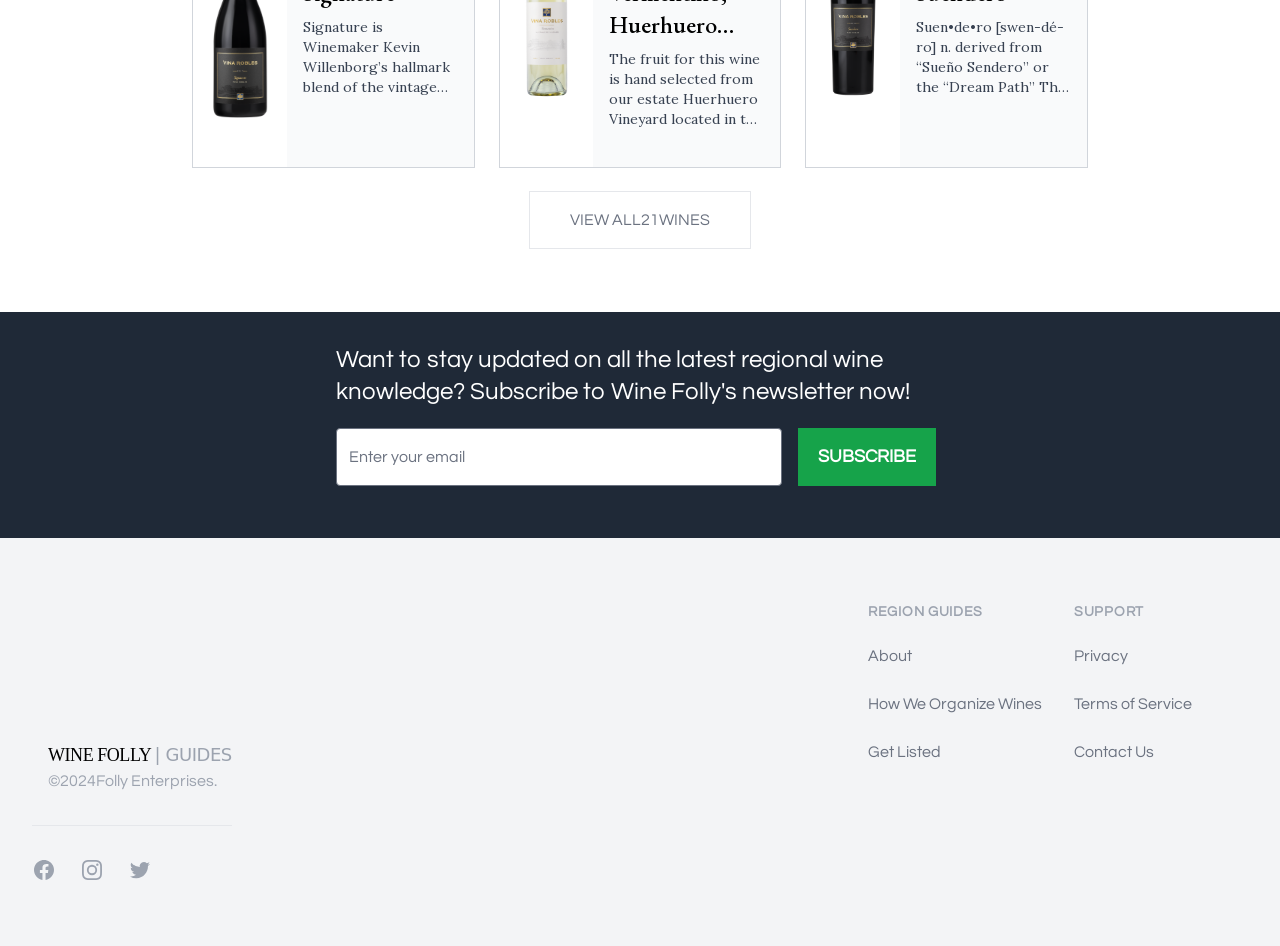Utilize the information from the image to answer the question in detail:
What type of content is available on this website?

The heading 'WINE FOLLY | GUIDES' and the link 'REGION GUIDES' suggest that the website provides guides and information related to wine, specifically regional wine knowledge.